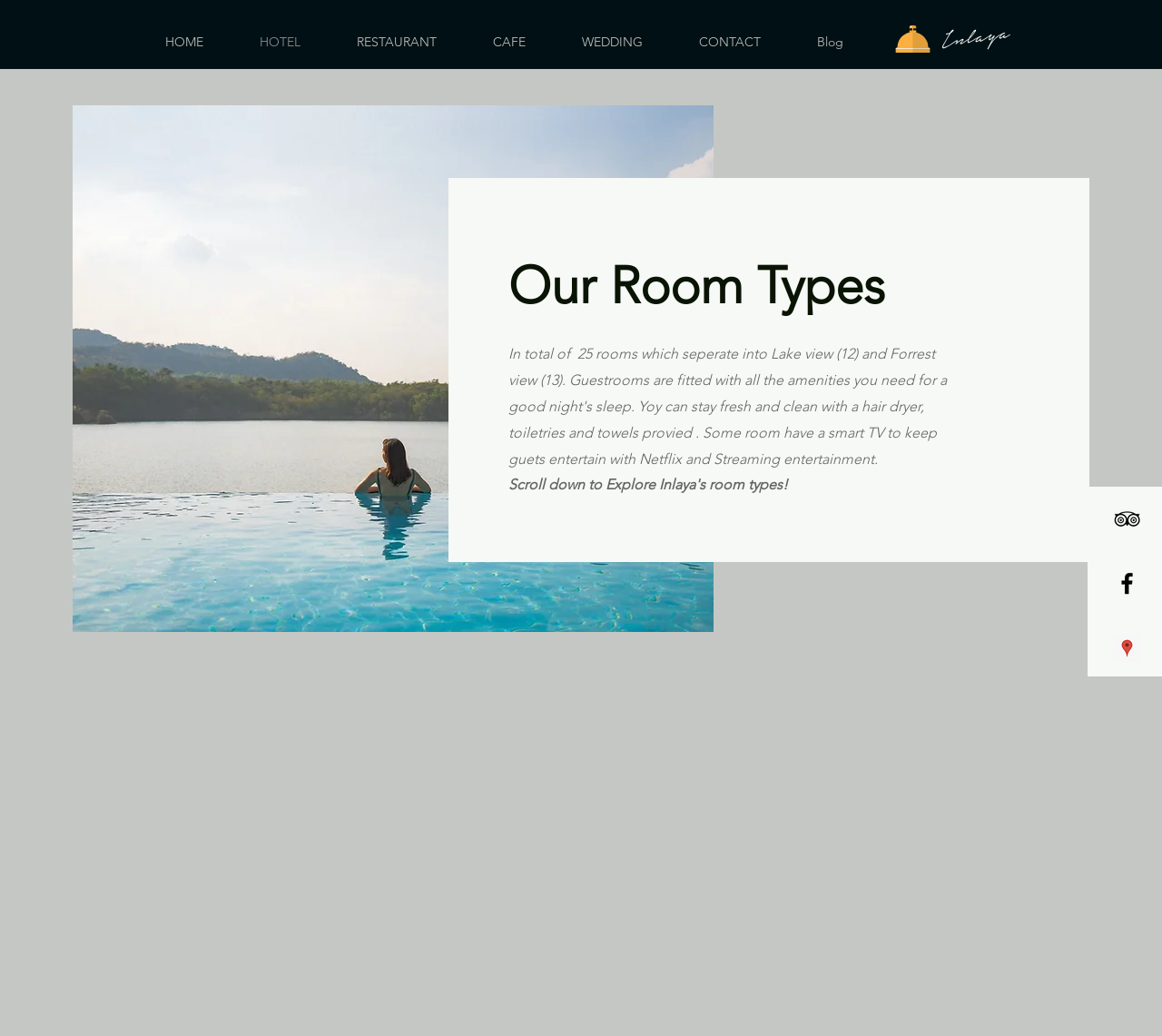What is the image above the 'Our Room Types' heading?
Using the image as a reference, give a one-word or short phrase answer.

IMG_3859.JPG